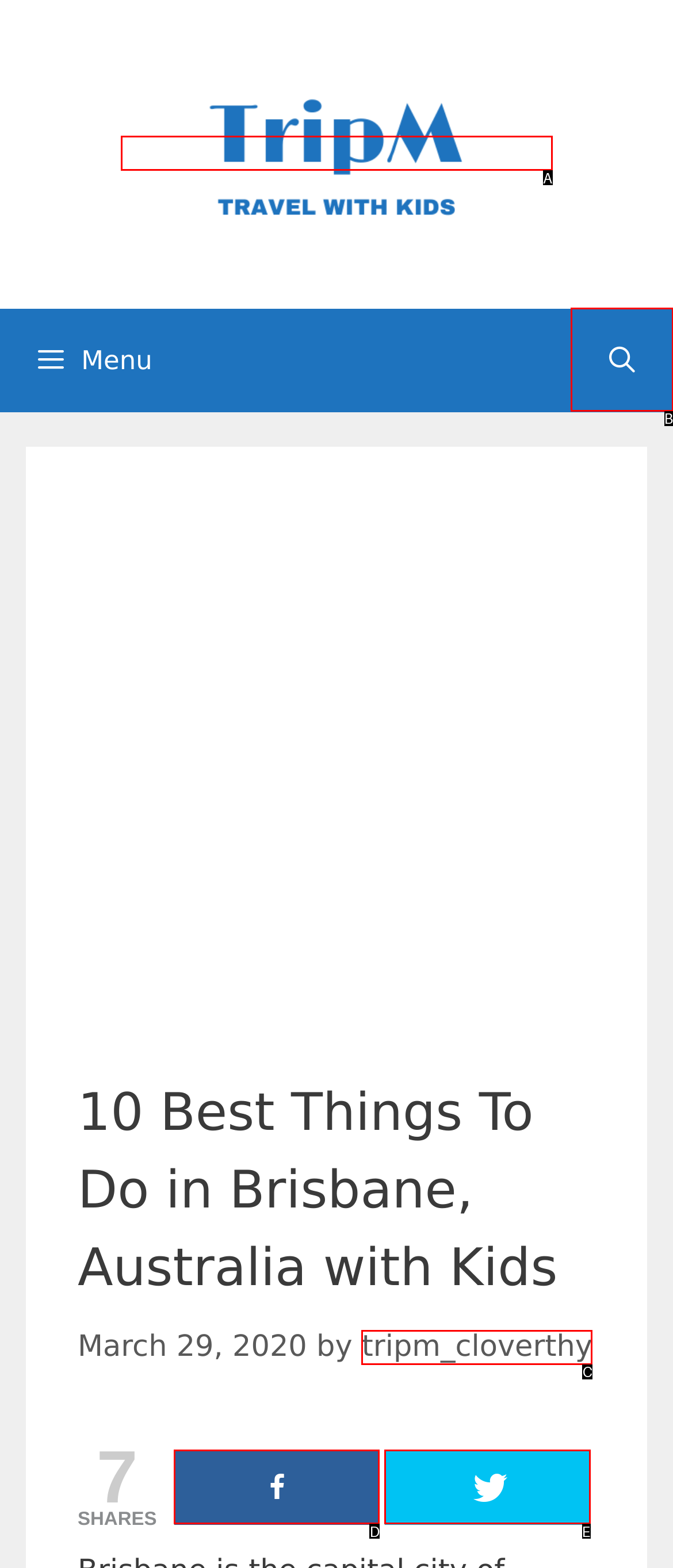Refer to the element description: aria-label="Open Search Bar" and identify the matching HTML element. State your answer with the appropriate letter.

B